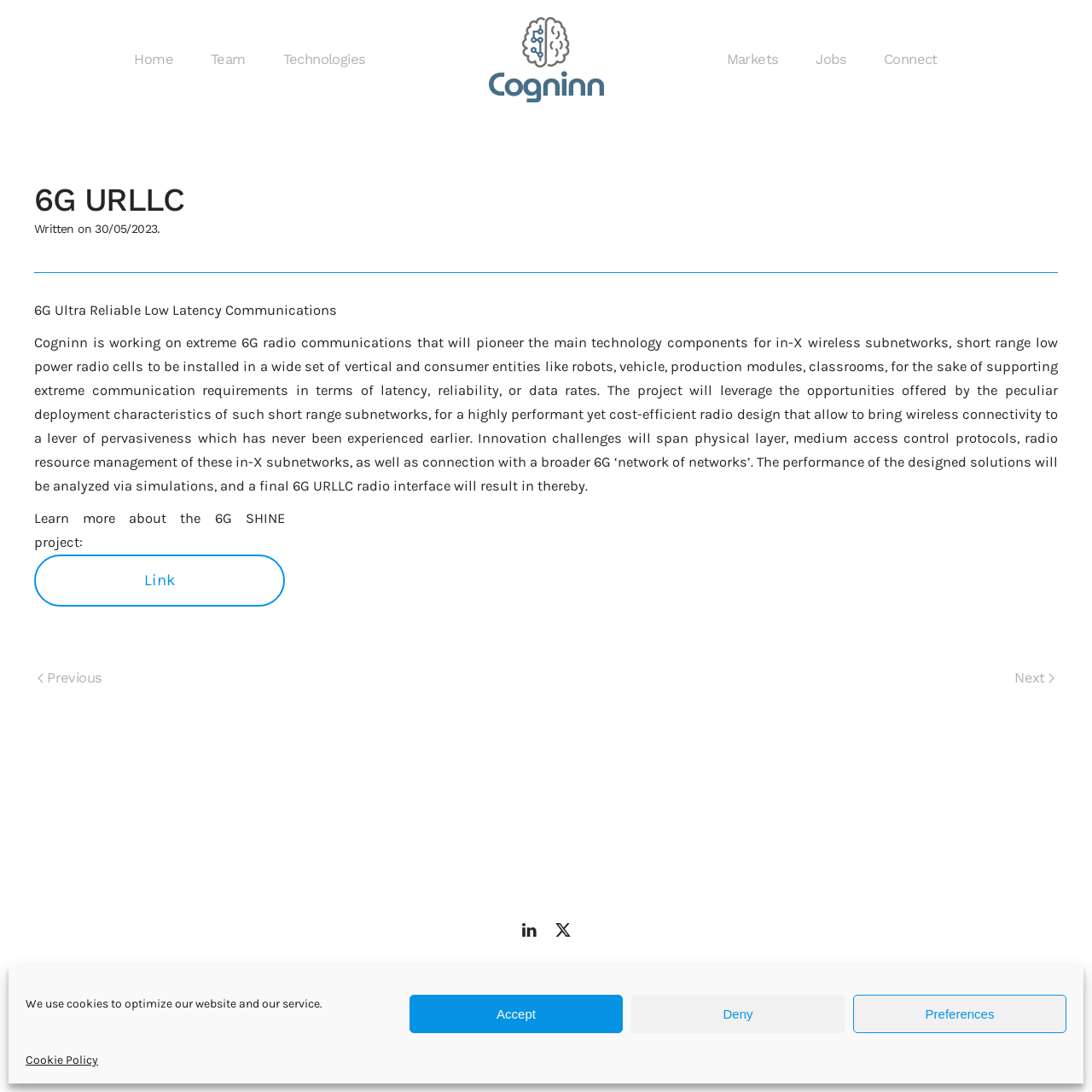Please provide the bounding box coordinate of the region that matches the element description: Next. Coordinates should be in the format (top-left x, top-left y, bottom-right x, bottom-right y) and all values should be between 0 and 1.

[0.926, 0.608, 0.969, 0.635]